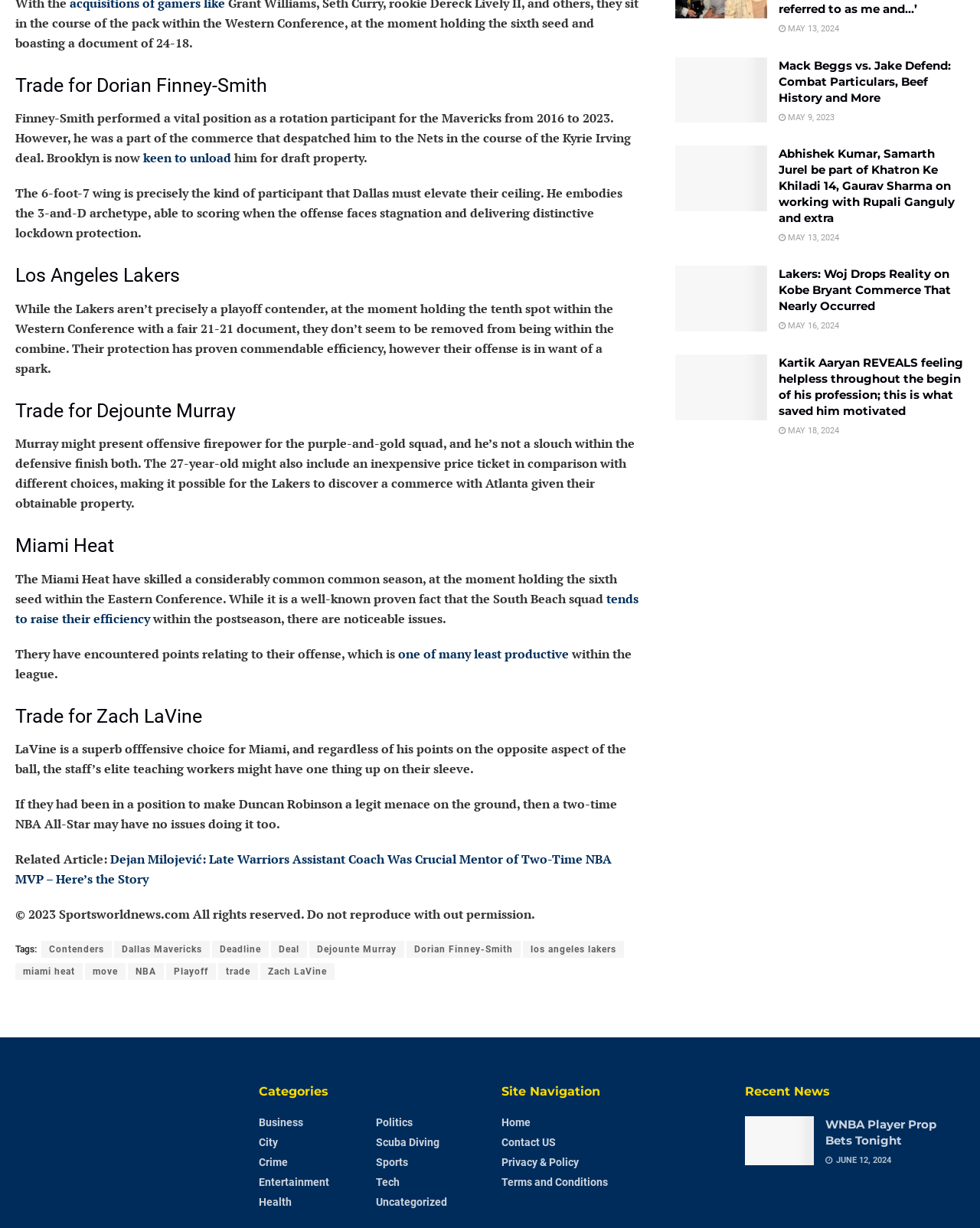Please find the bounding box coordinates for the clickable element needed to perform this instruction: "Visit the Los Angeles Lakers page".

[0.534, 0.766, 0.637, 0.78]